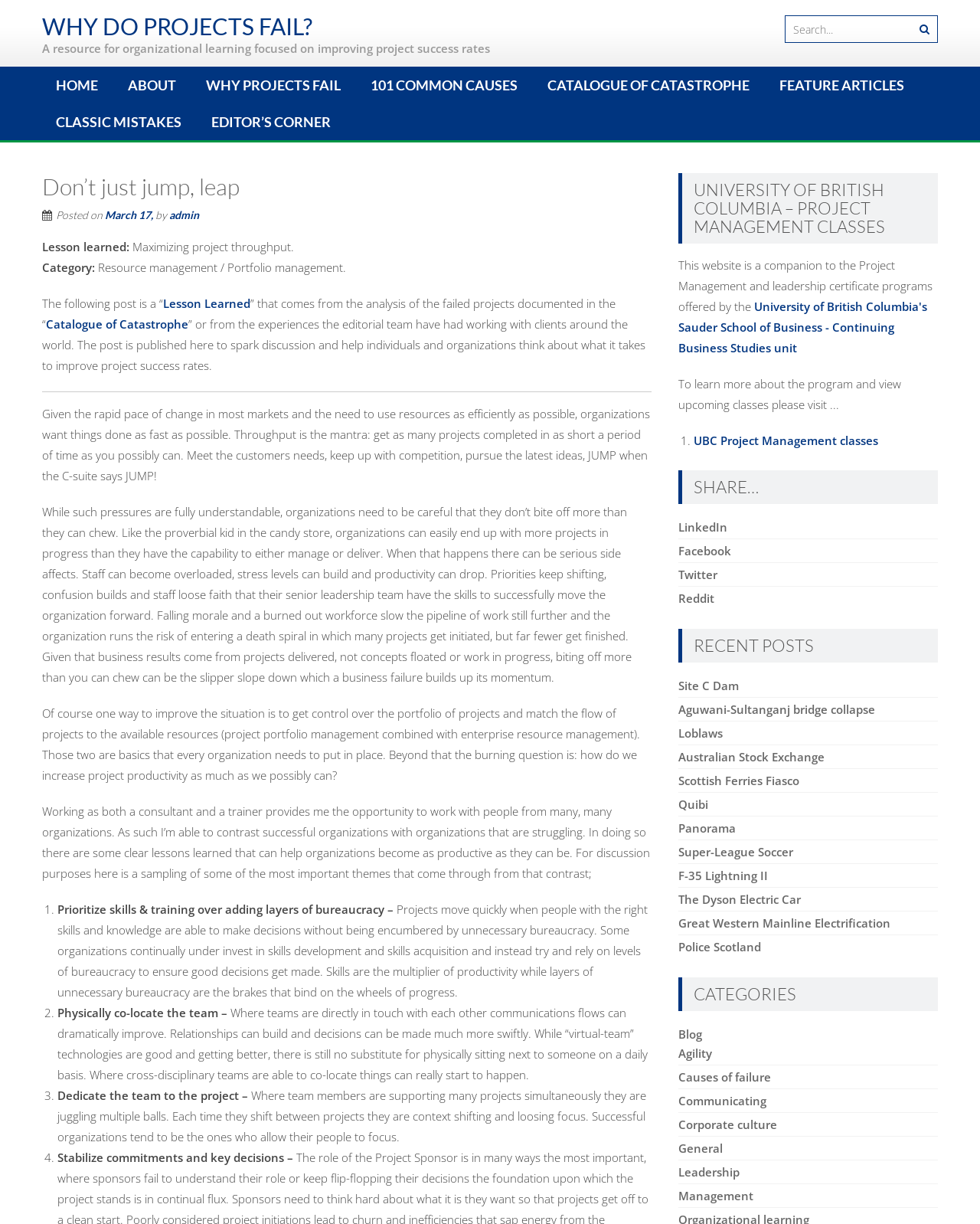Answer the question in one word or a short phrase:
What is the purpose of the post?

To spark discussion and improve project success rates